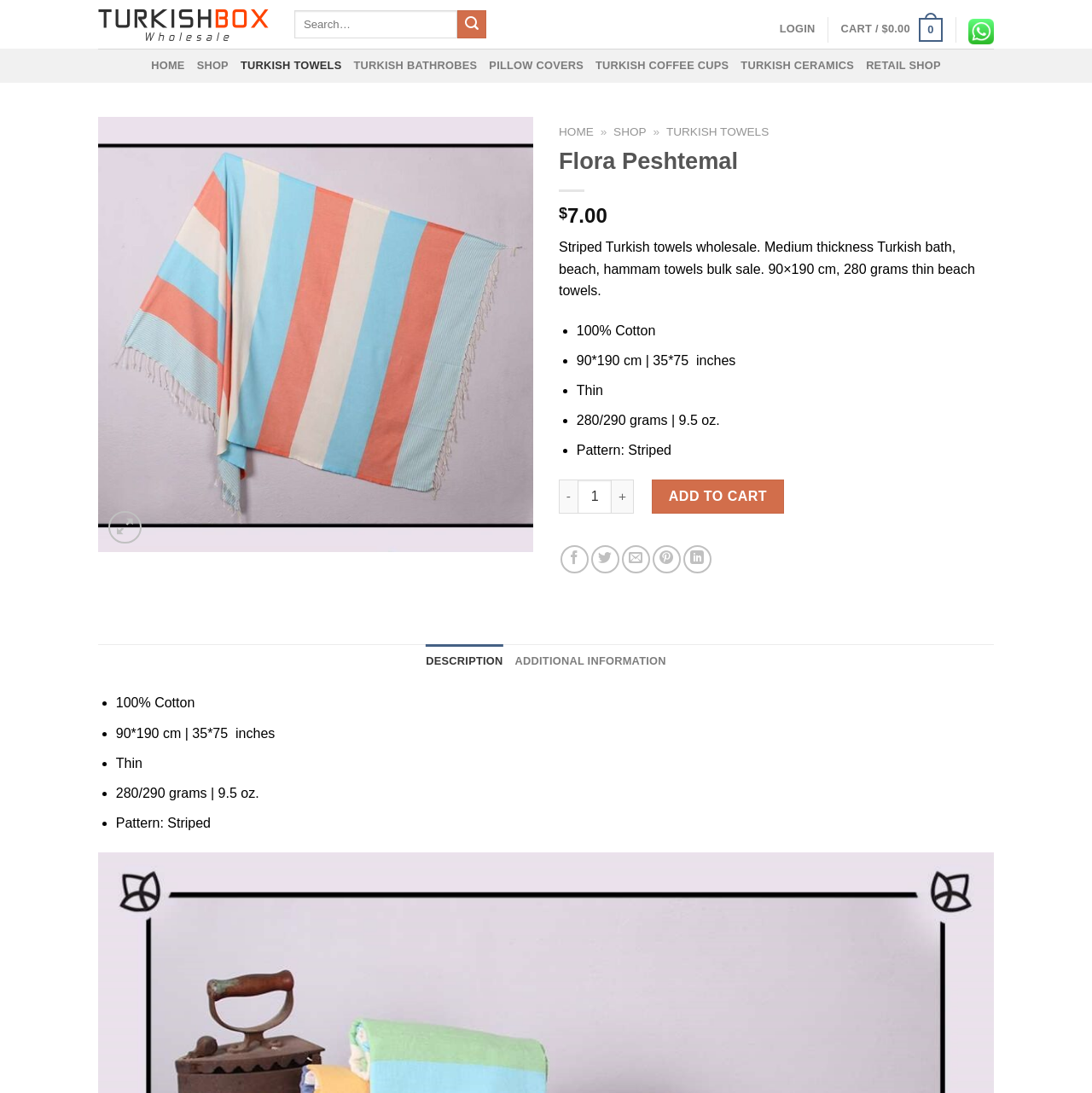Determine the bounding box of the UI component based on this description: "Cart / $0.00 0". The bounding box coordinates should be four float values between 0 and 1, i.e., [left, top, right, bottom].

[0.77, 0.005, 0.863, 0.049]